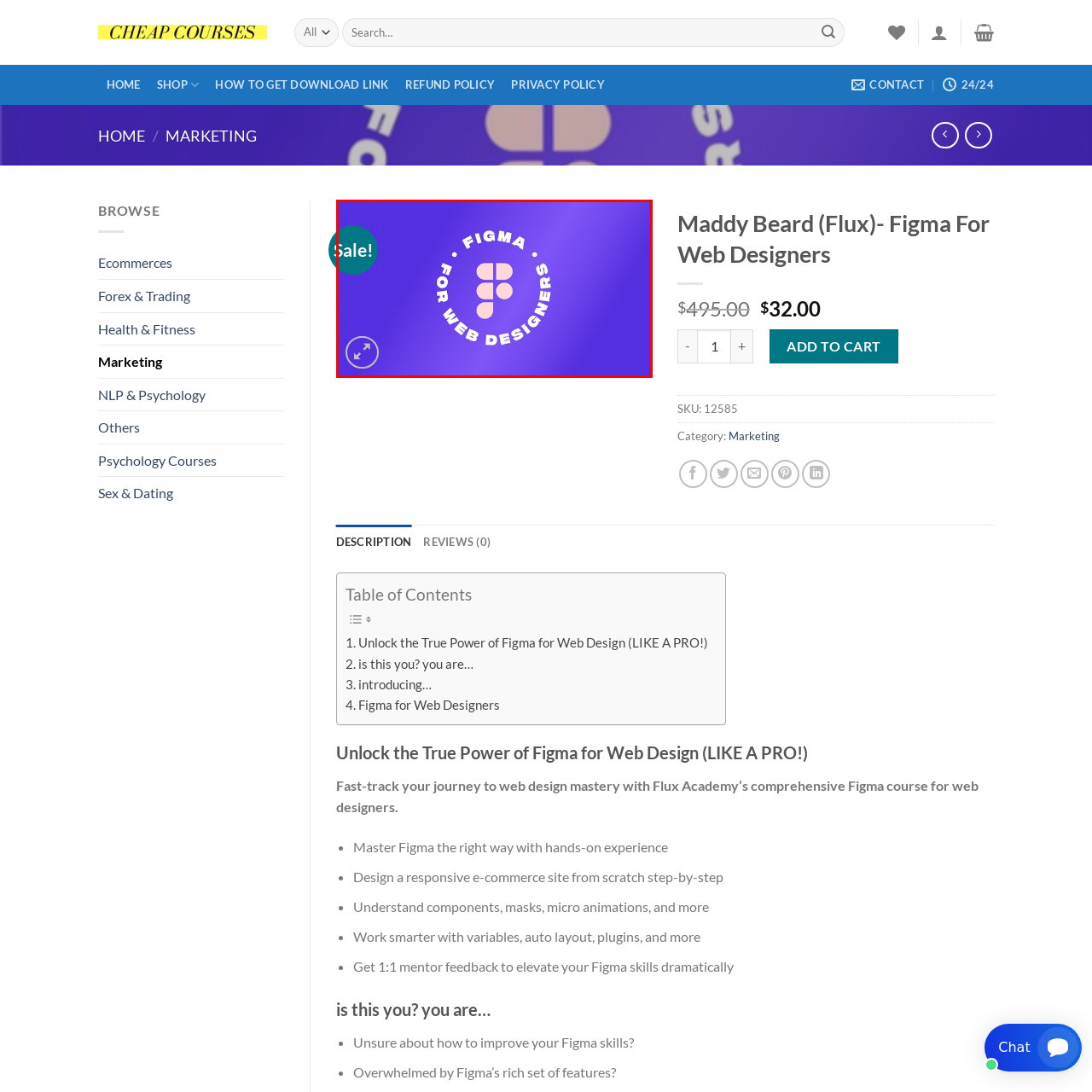Craft an in-depth description of the visual elements captured within the red box.

This vibrant image features the logo of a course titled "Figma for Web Designers," displayed against a rich purple background. The logo emphasizes the letter "F" in a modern design, surrounded by the course name, which is prominently set in a circular format. A green badge on the upper left corner announces "Sale!" indicating a promotional offer for the course. This visual is designed to attract web designers interested in enhancing their skills with Figma, showcasing a blend of creativity and professionalism suitable for the target audience. The overall aesthetic conveys excitement and urgency, making it an appealing choice for potential learners seeking to master web design tools.